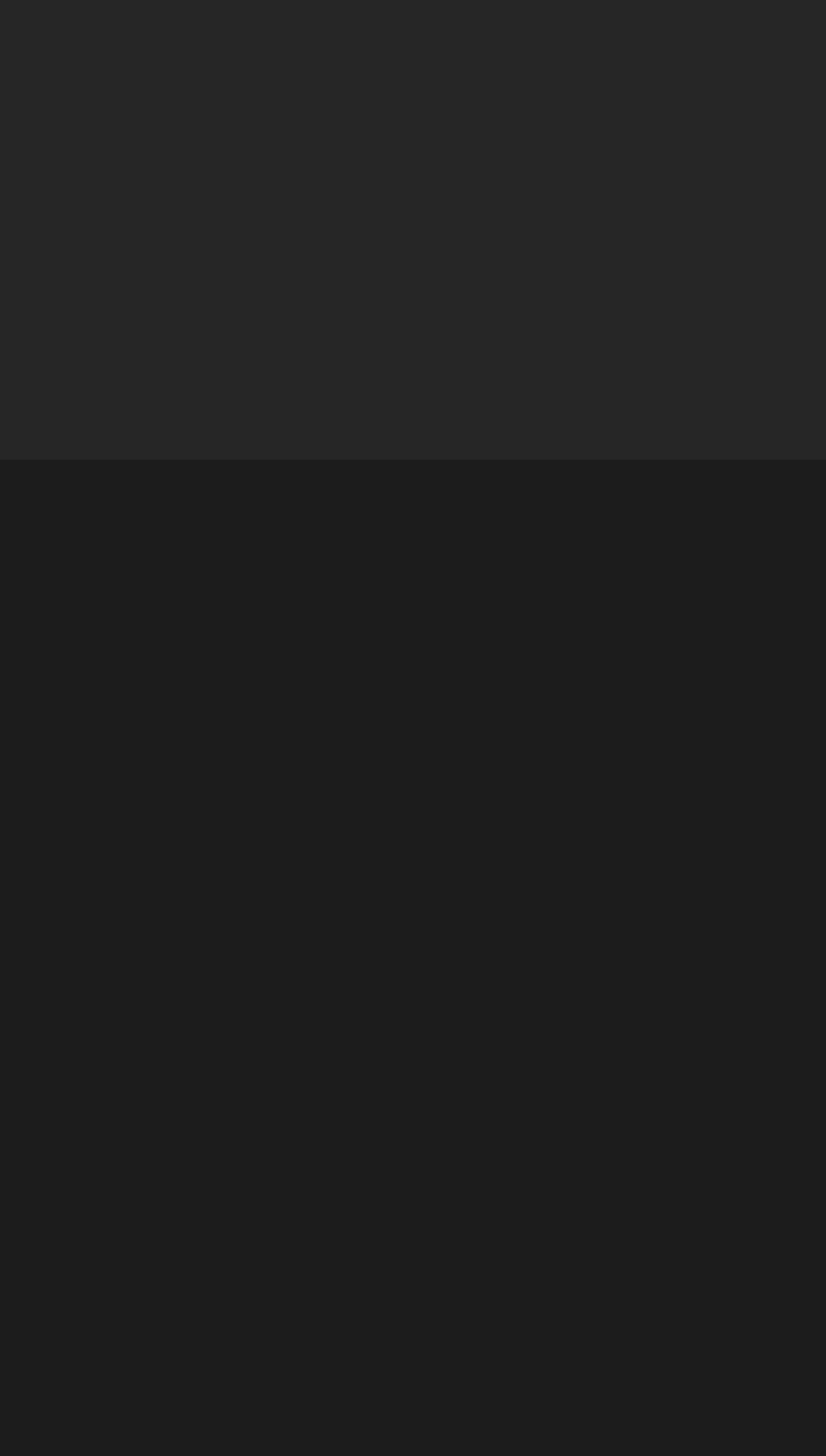Please determine the bounding box coordinates of the element's region to click in order to carry out the following instruction: "View Opening hours". The coordinates should be four float numbers between 0 and 1, i.e., [left, top, right, bottom].

[0.151, 0.847, 0.292, 0.86]